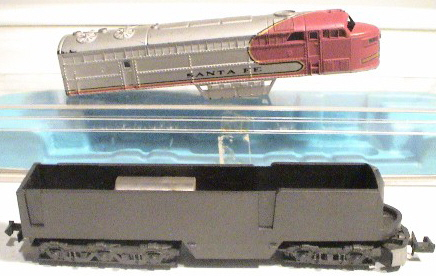What is the purpose of the tender? Based on the image, give a response in one word or a short phrase.

To carry fuel and provisions